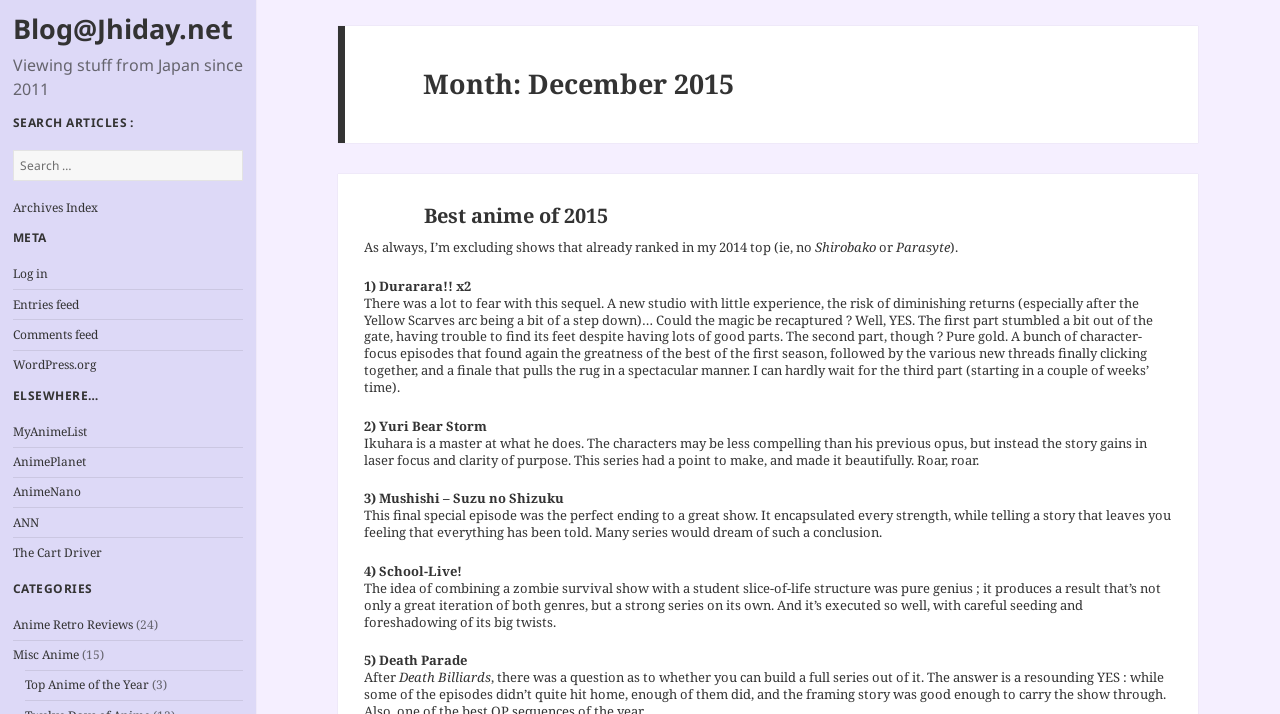Please pinpoint the bounding box coordinates for the region I should click to adhere to this instruction: "View Archives Index".

[0.01, 0.278, 0.076, 0.302]